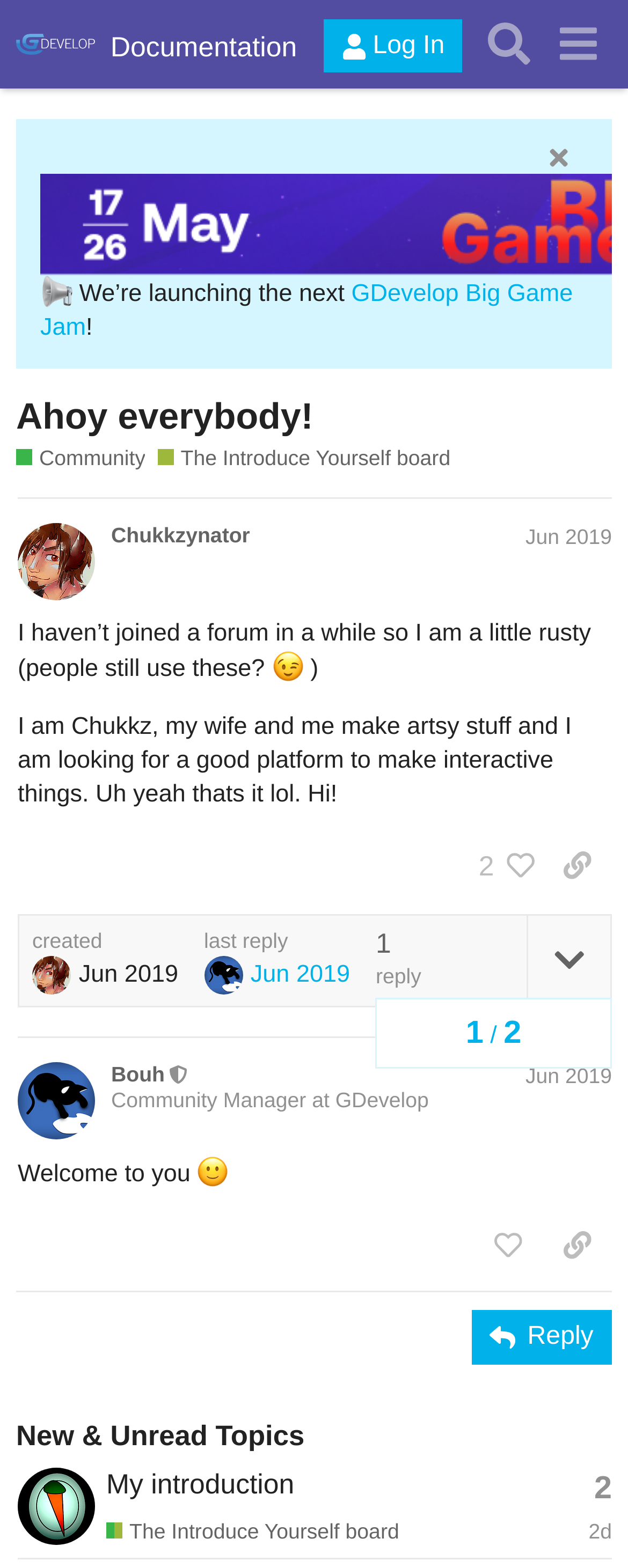Identify the bounding box coordinates of the specific part of the webpage to click to complete this instruction: "View the topic details".

[0.838, 0.584, 0.972, 0.642]